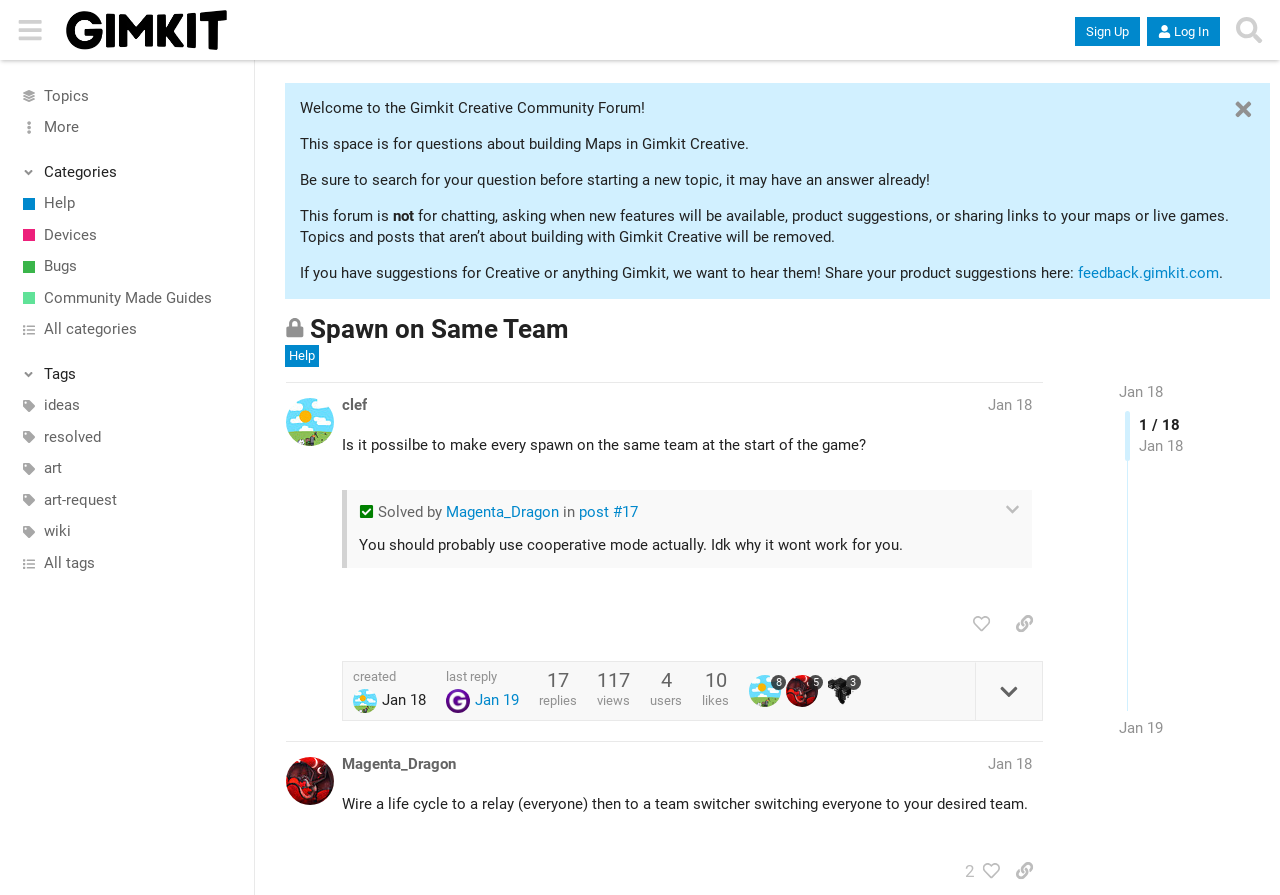Who replied to the post on Jan 19?
Based on the image, respond with a single word or phrase.

Magenta_Dragon